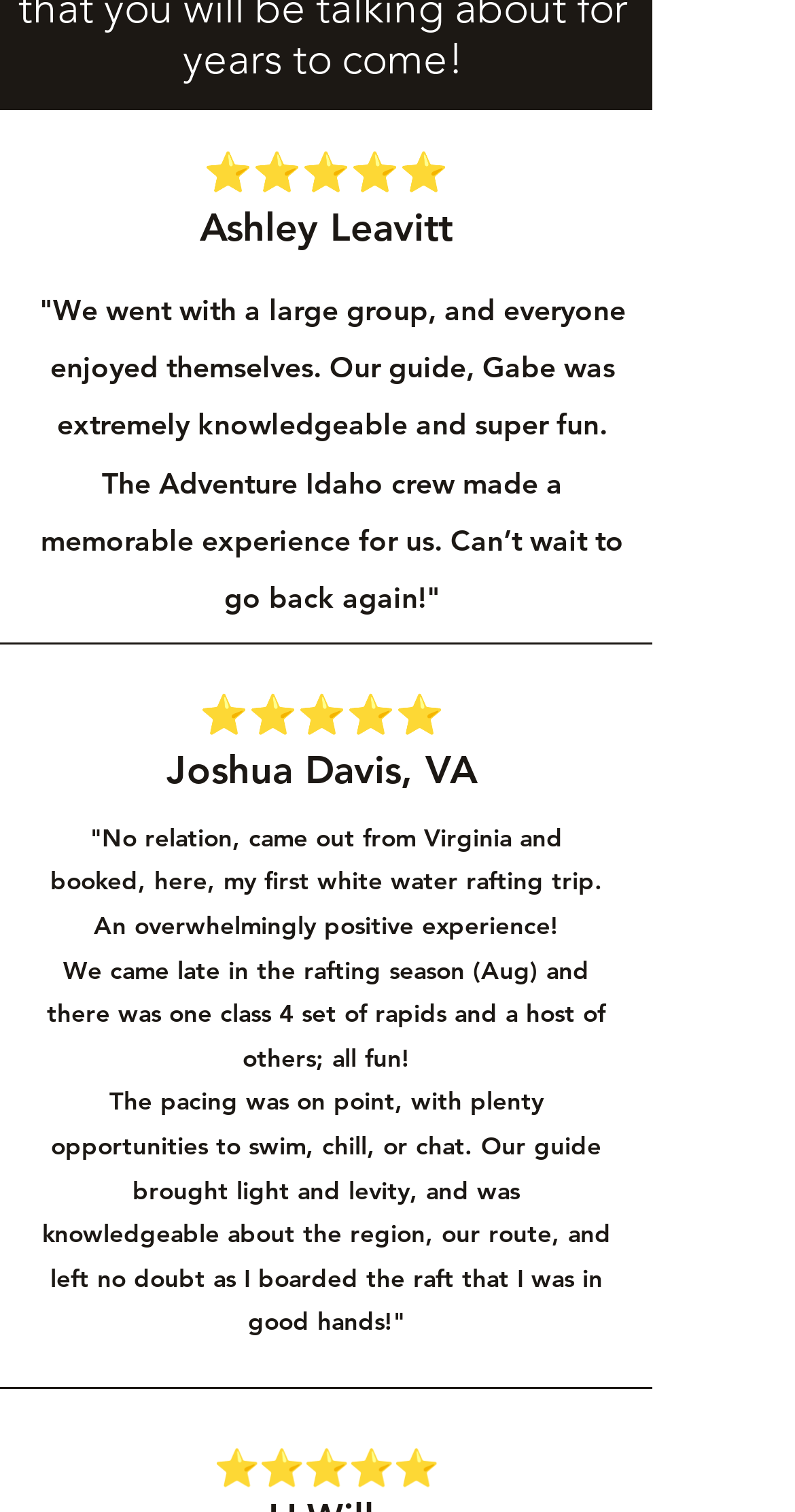Find the bounding box coordinates for the area that must be clicked to perform this action: "Rate with 5 stars".

[0.251, 0.135, 0.569, 0.166]